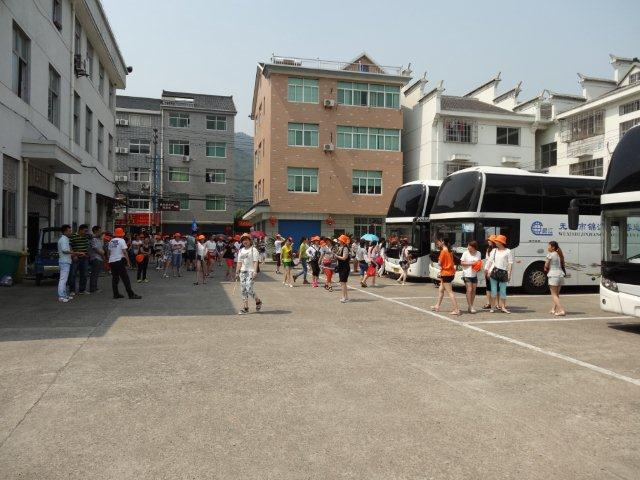Reply to the question with a brief word or phrase: What type of buildings are in the backdrop?

mix of modern and traditional